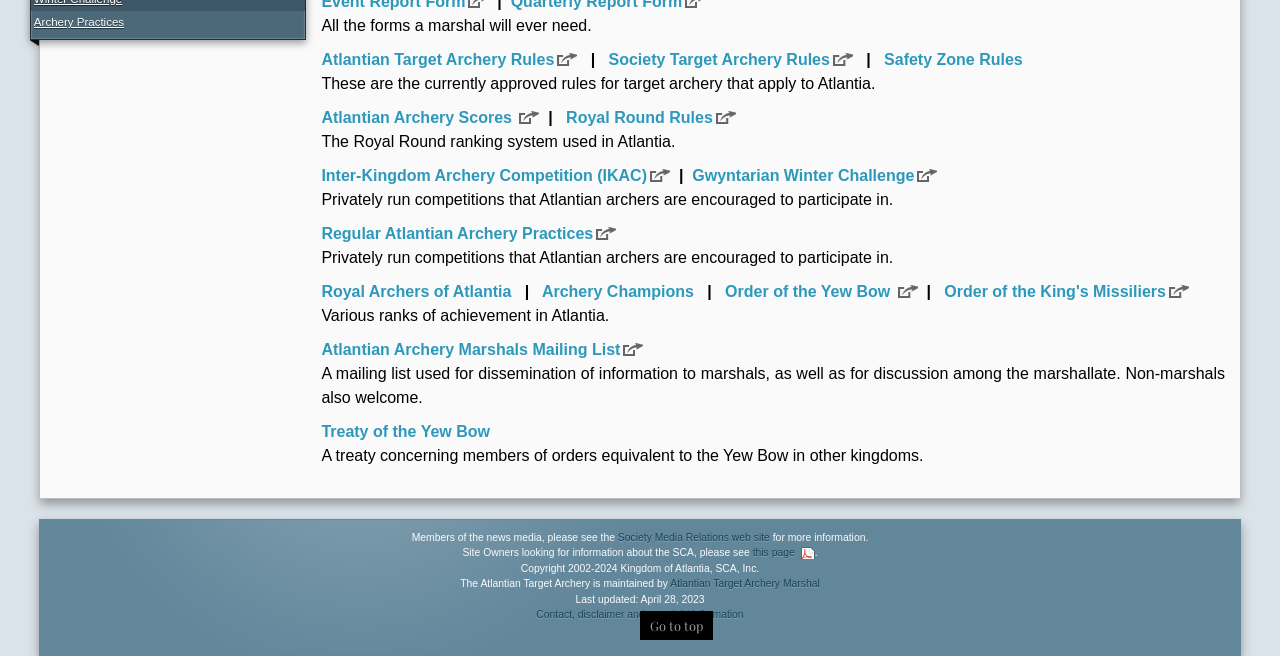Find the bounding box coordinates for the element described here: "Atlantian Target Archery Rules".

[0.251, 0.077, 0.451, 0.104]